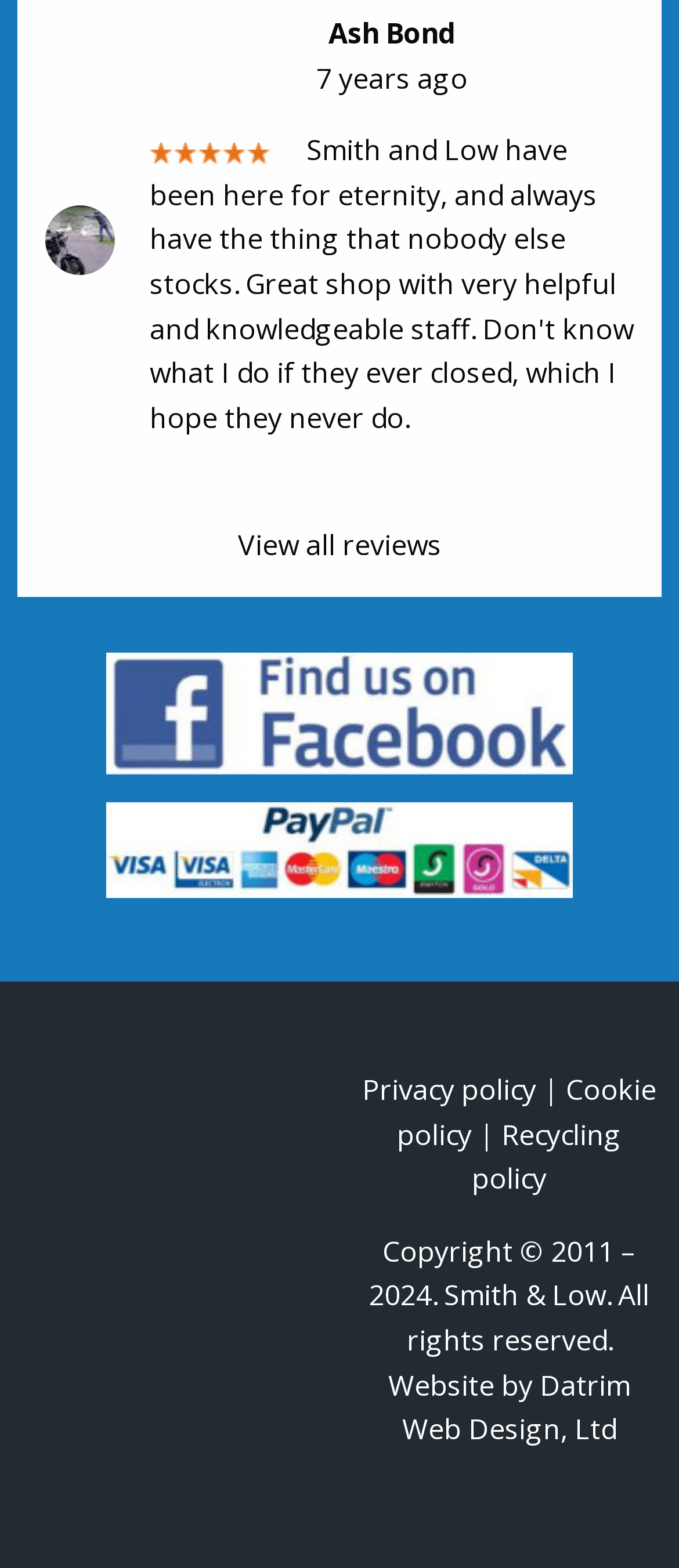Please determine the bounding box coordinates for the UI element described here. Use the format (top-left x, top-left y, bottom-right x, bottom-right y) with values bounded between 0 and 1: alt="facebook"

[0.156, 0.441, 0.844, 0.465]